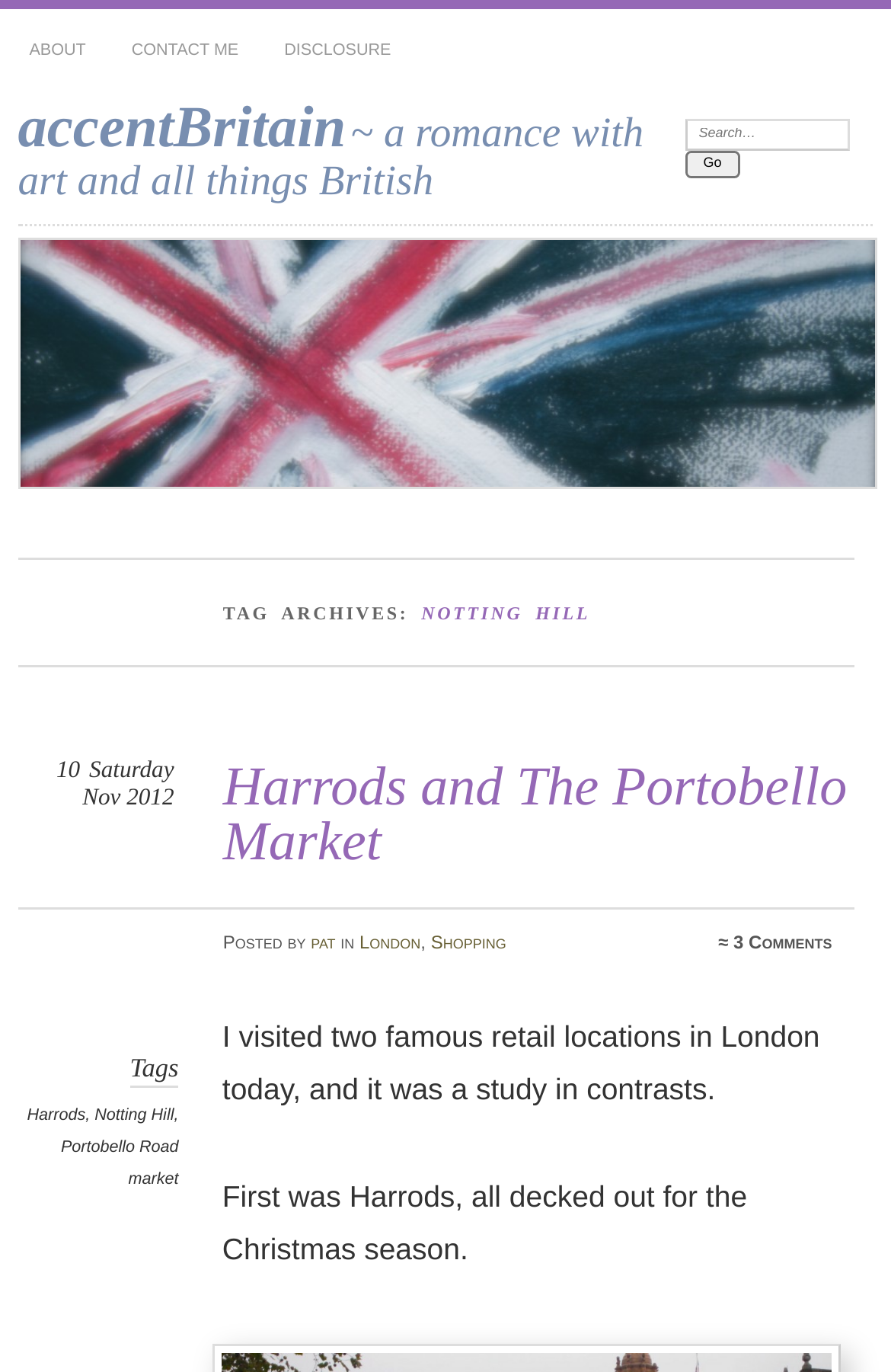Determine the bounding box coordinates of the UI element that matches the following description: "Portobello Road market". The coordinates should be four float numbers between 0 and 1 in the format [left, top, right, bottom].

[0.068, 0.828, 0.2, 0.866]